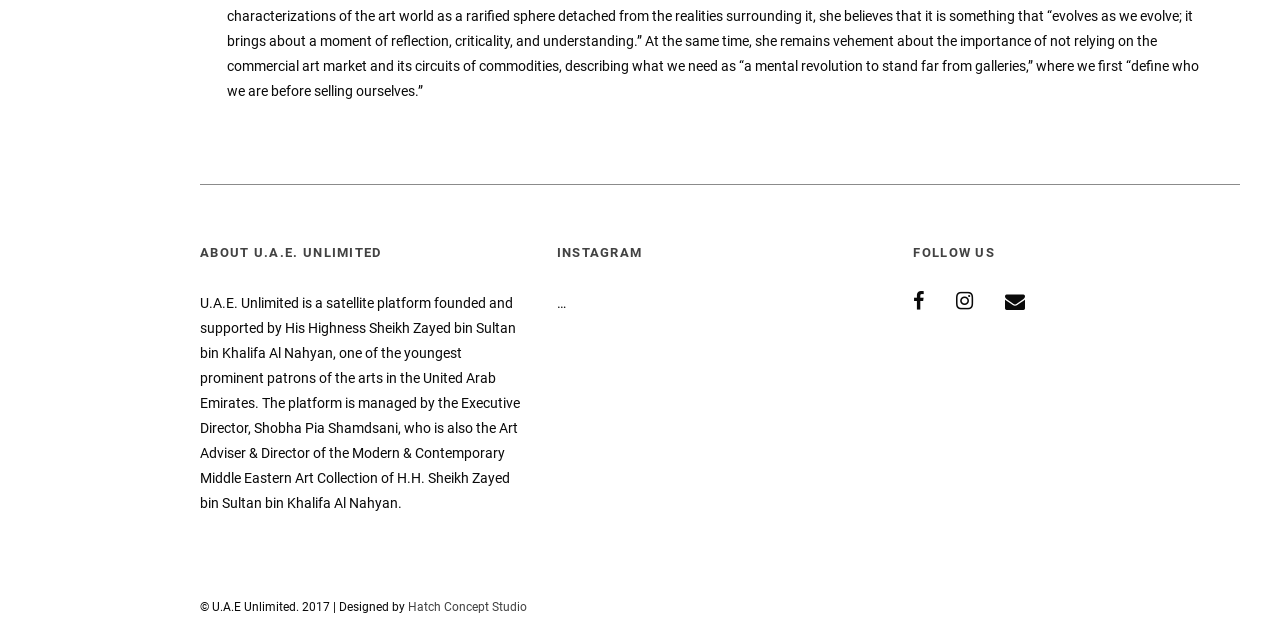Answer the question using only a single word or phrase: 
Who founded U.A.E. Unlimited?

Sheikh Zayed bin Sultan bin Khalifa Al Nahyan